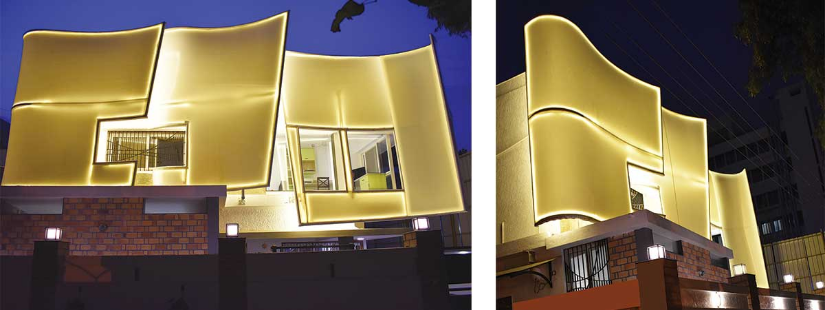What is the primary material used for the wave-patterned elements?
Using the image as a reference, give a one-word or short phrase answer.

Tensile fabric